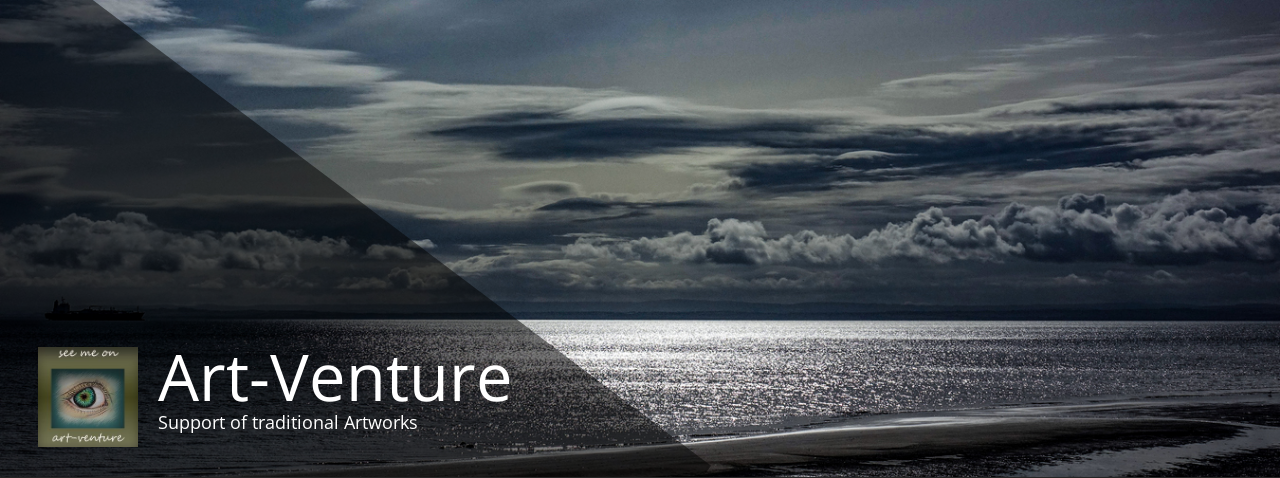What does the logo featuring an eye represent?
Could you give a comprehensive explanation in response to this question?

The logo featuring an eye is a distinctive design element in the image, and it represents a connection to artistic vision and creativity, which is fitting for a platform that supports traditional artworks.